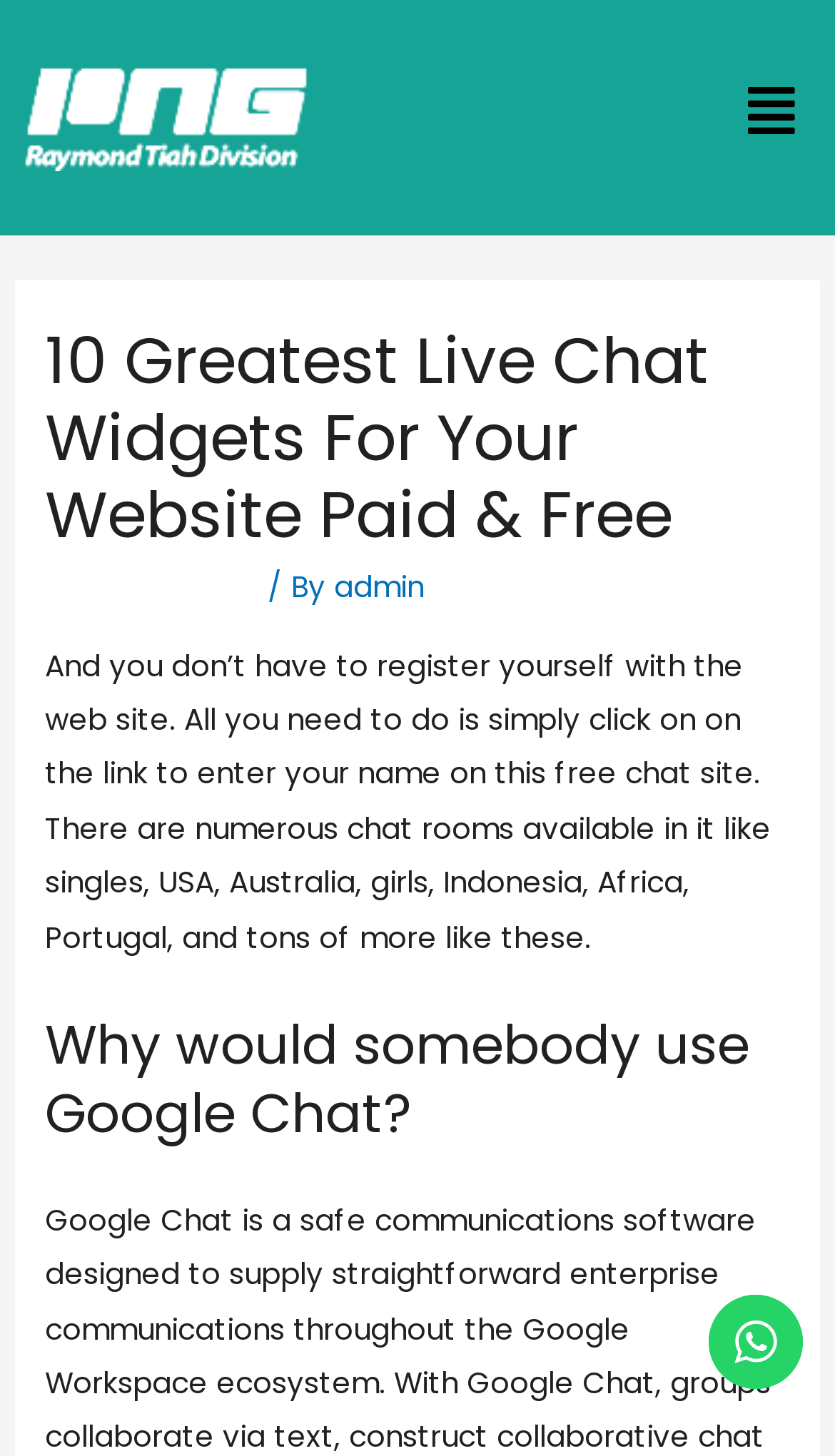Use a single word or phrase to answer this question: 
Is there an image on this webpage?

Yes